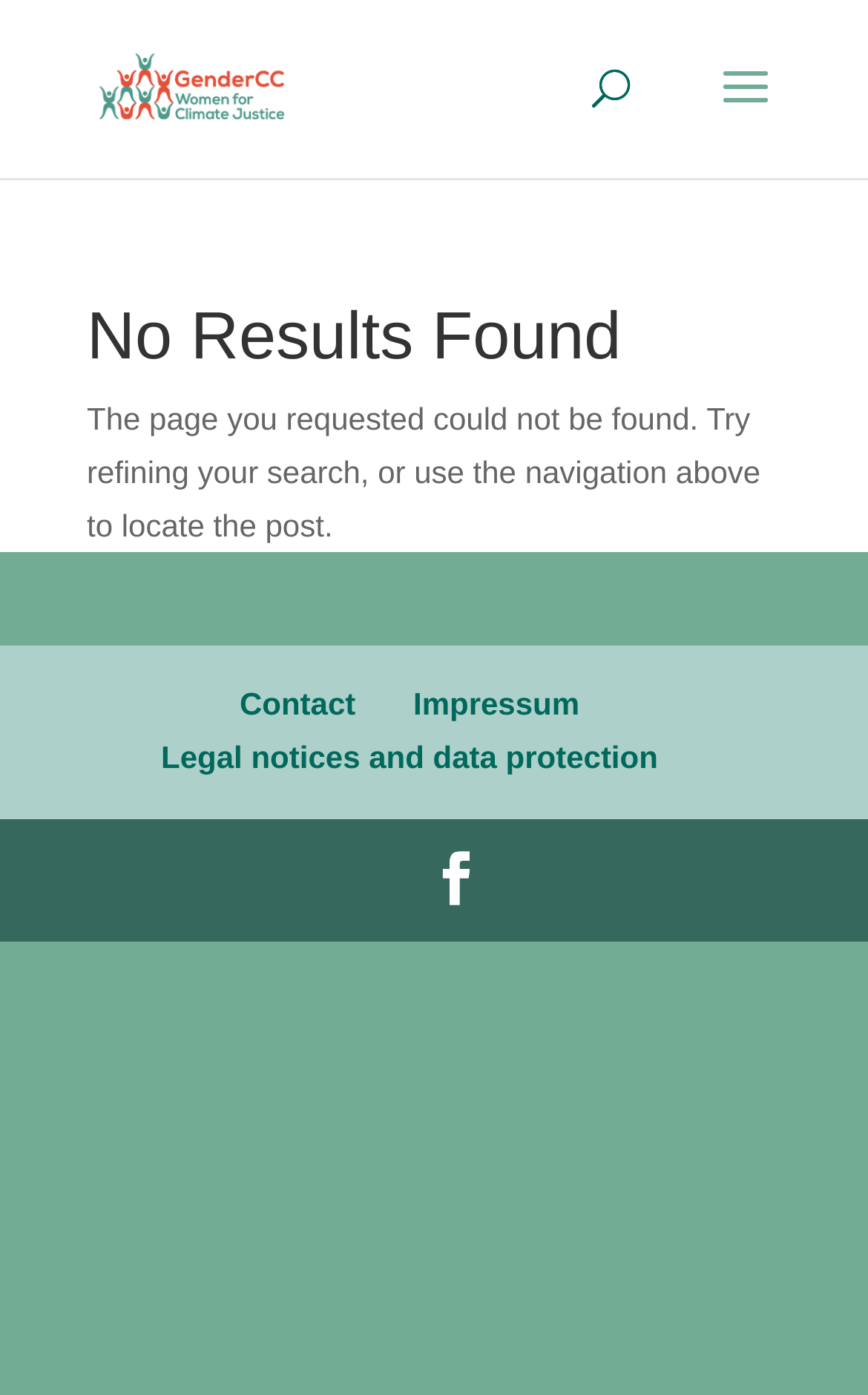Provide a brief response in the form of a single word or phrase:
What is the error message on the webpage?

Page not found